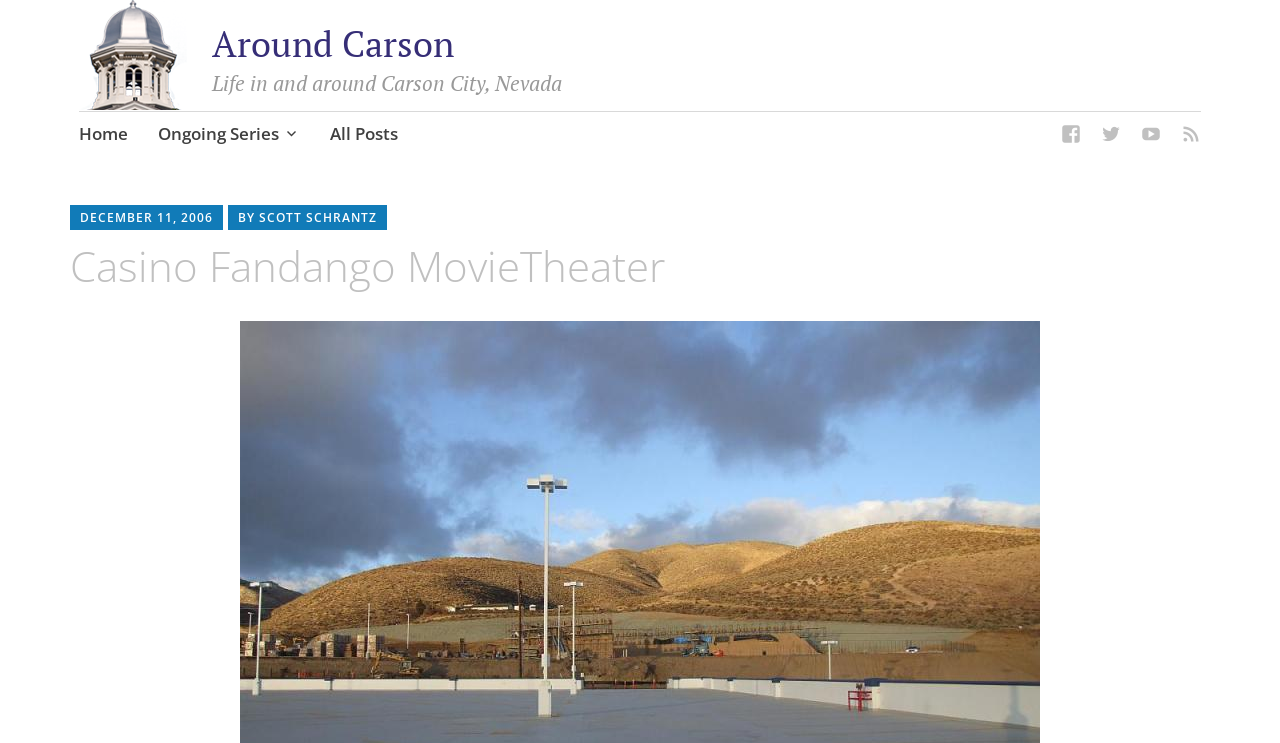What is the date mentioned on the webpage?
Using the visual information, reply with a single word or short phrase.

DECEMBER 11, 2006